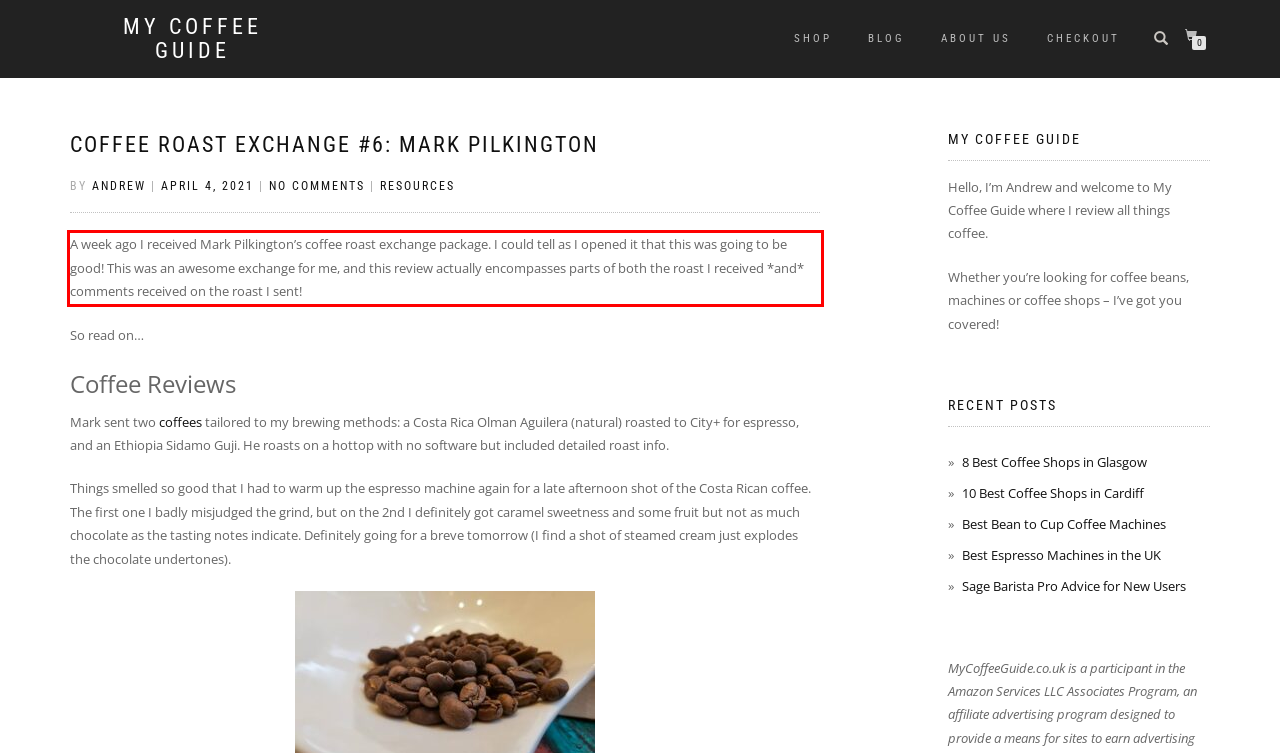Analyze the screenshot of a webpage where a red rectangle is bounding a UI element. Extract and generate the text content within this red bounding box.

A week ago I received Mark Pilkington’s coffee roast exchange package. I could tell as I opened it that this was going to be good! This was an awesome exchange for me, and this review actually encompasses parts of both the roast I received *and* comments received on the roast I sent!